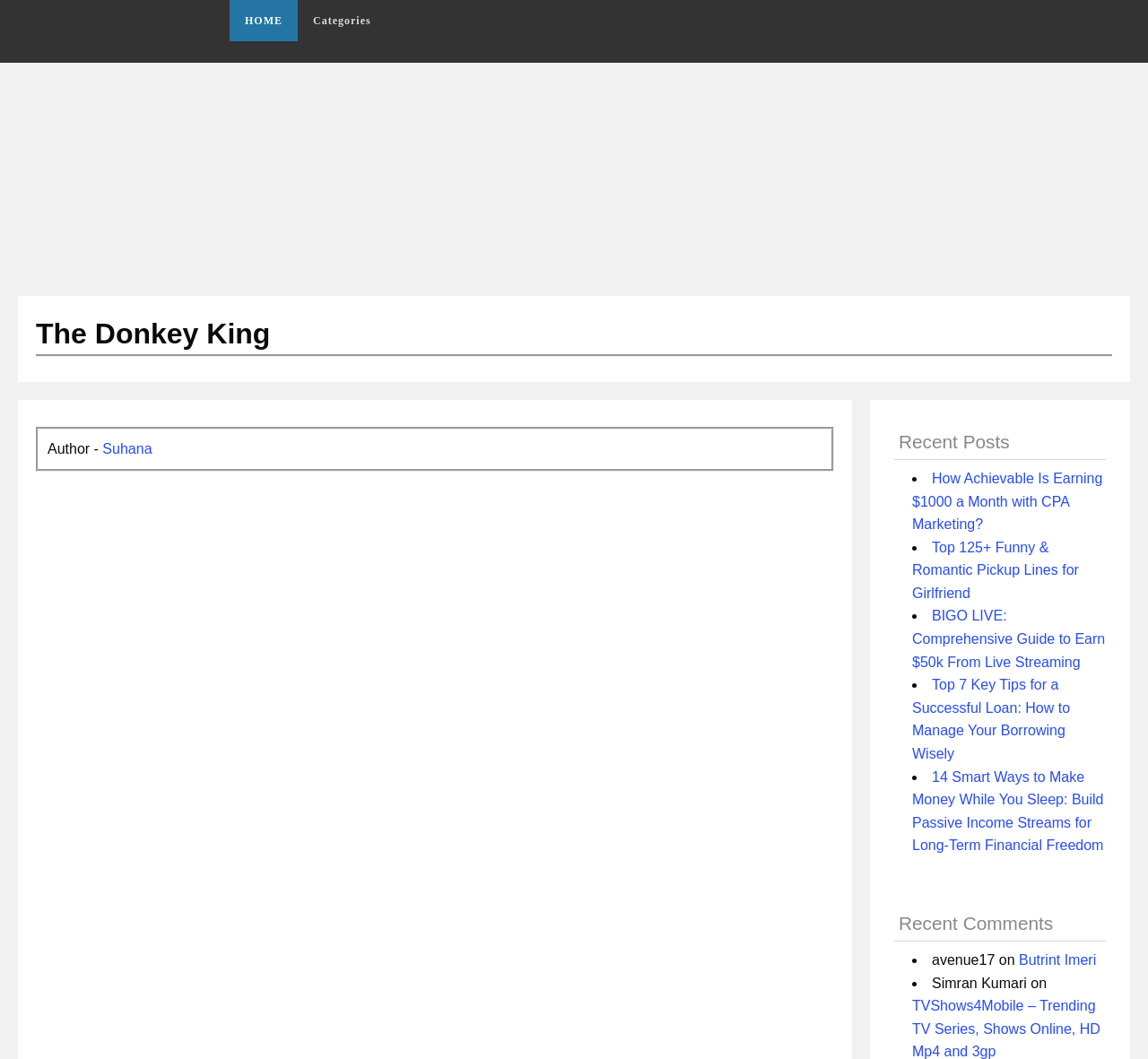Please determine the bounding box coordinates for the UI element described as: "Butrint Imeri".

[0.887, 0.899, 0.955, 0.914]